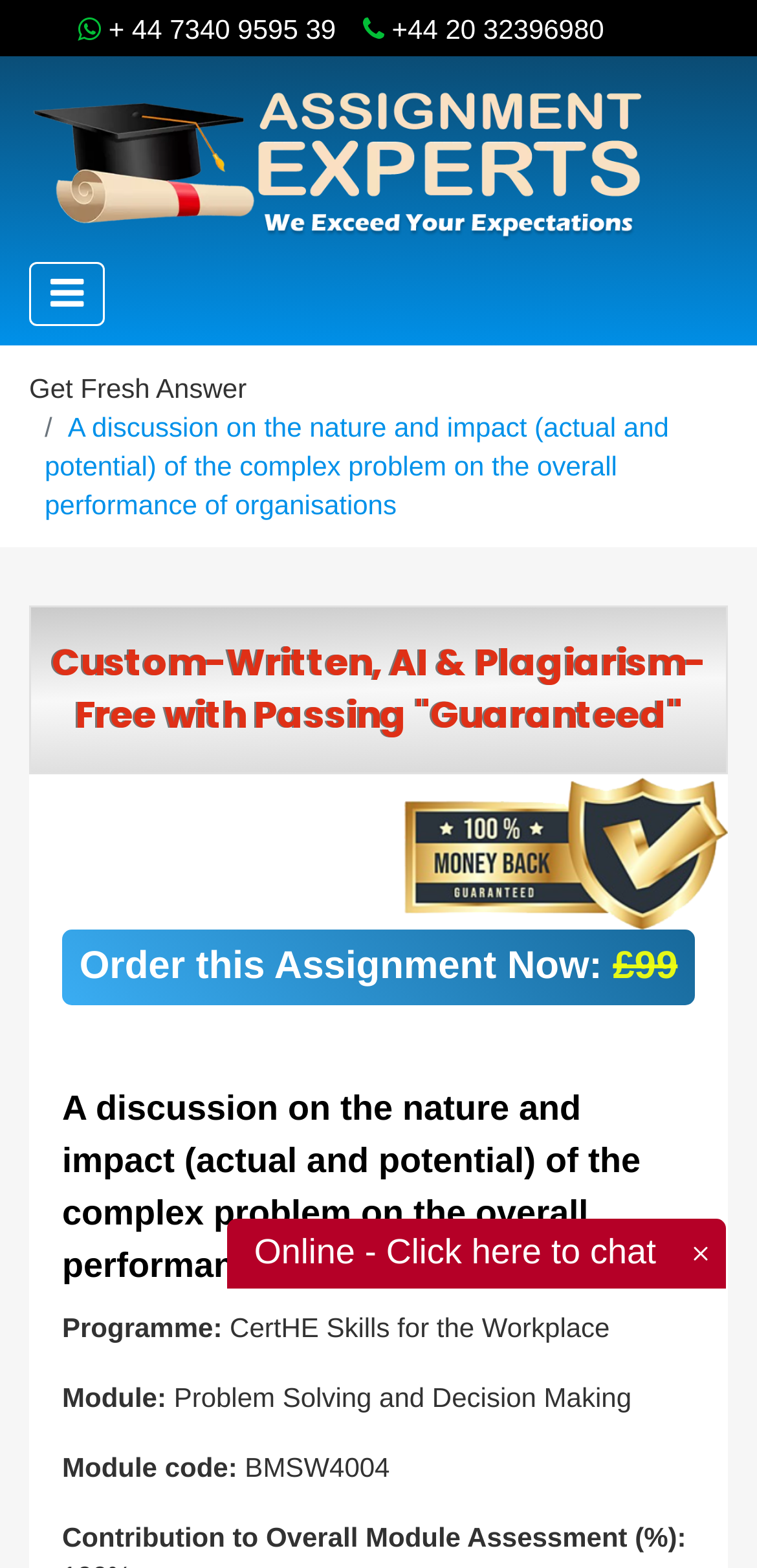What is the phone number to call for assistance?
Look at the image and respond with a one-word or short phrase answer.

+44 7340 9595 39